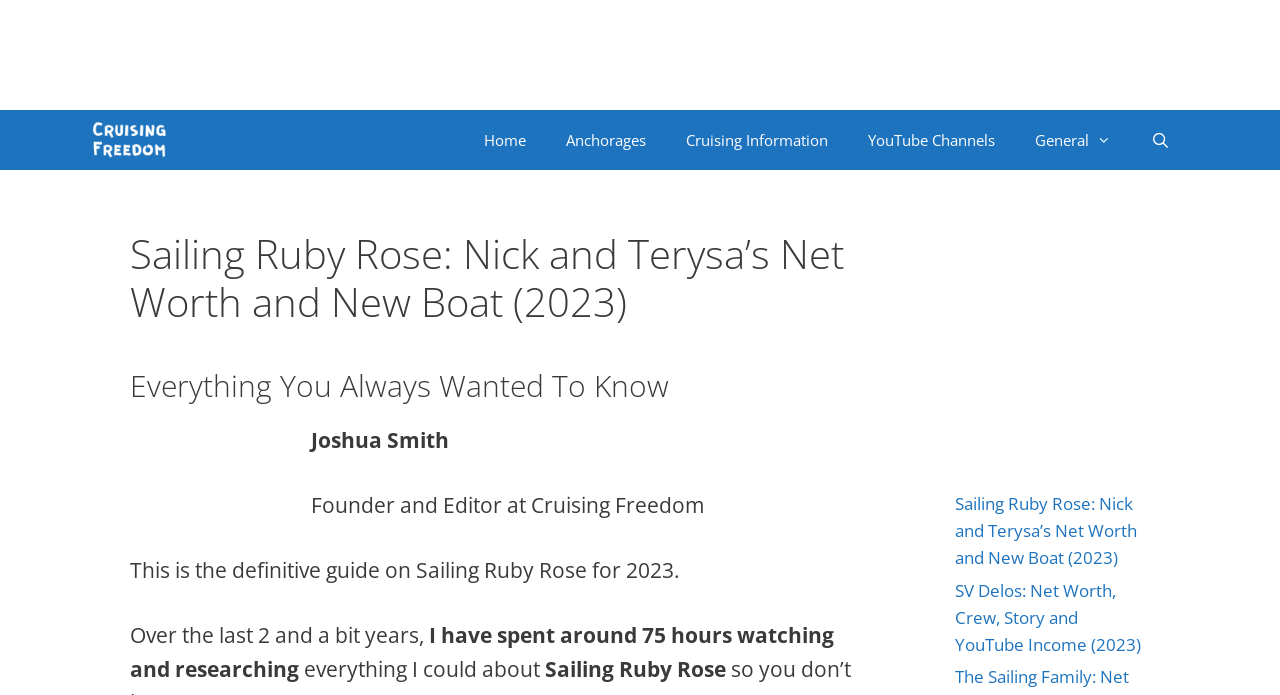Please pinpoint the bounding box coordinates for the region I should click to adhere to this instruction: "contact us by email".

None